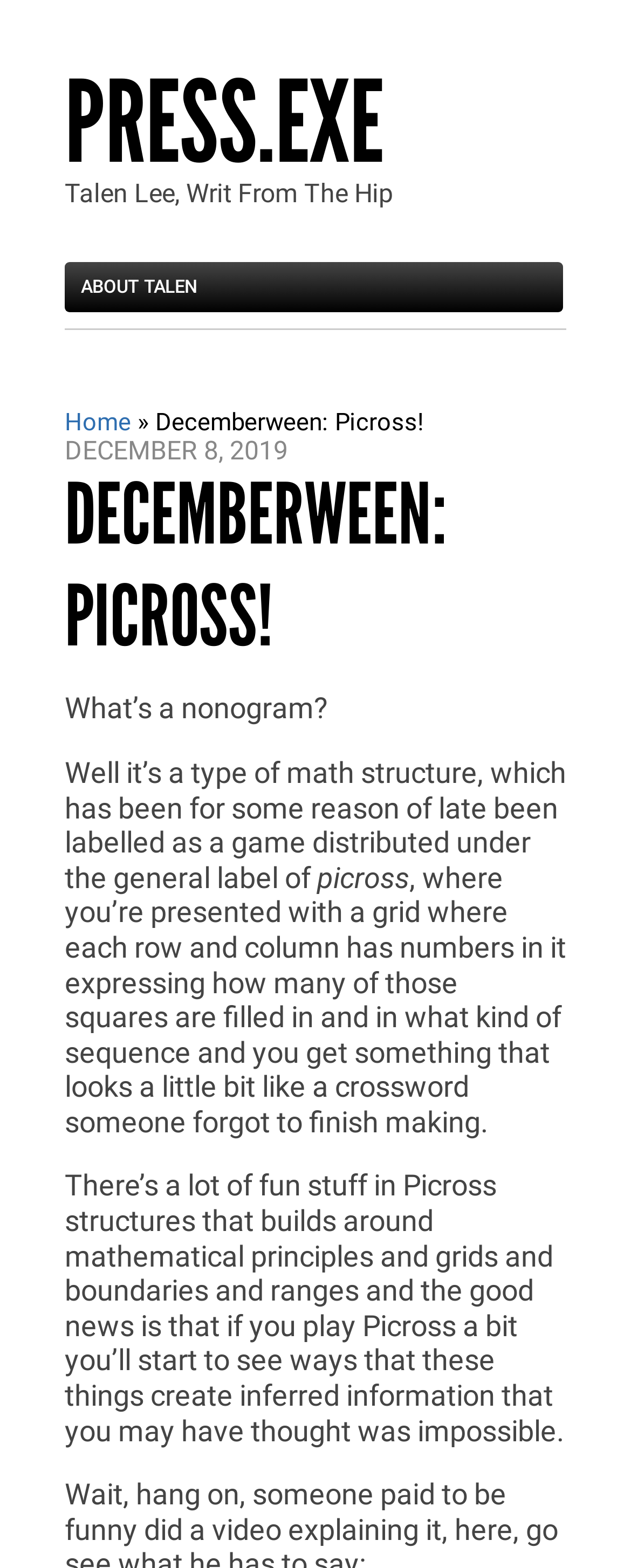Please determine the bounding box coordinates for the UI element described here. Use the format (top-left x, top-left y, bottom-right x, bottom-right y) with values bounded between 0 and 1: press.exe

[0.103, 0.043, 0.897, 0.116]